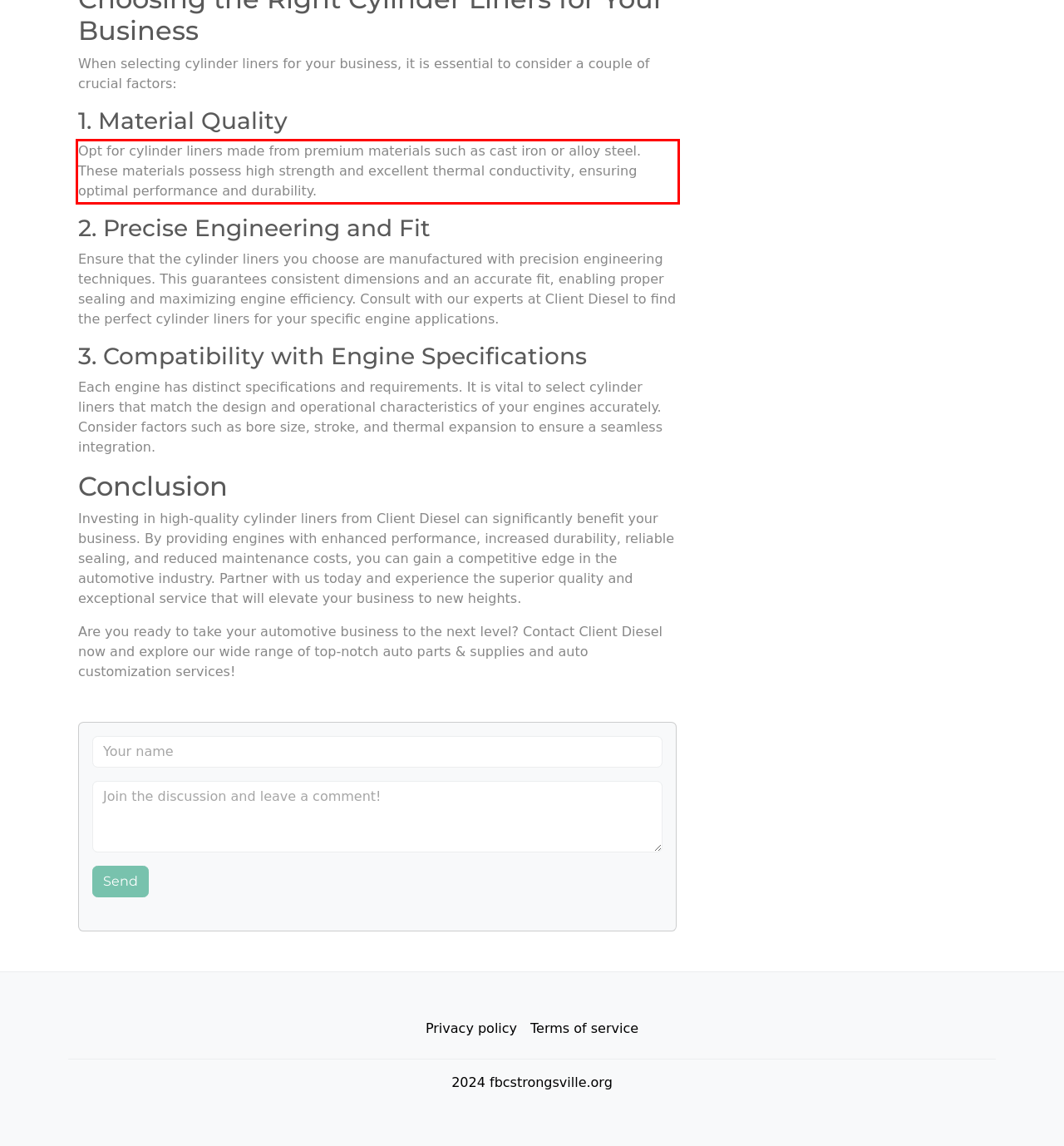Given a webpage screenshot with a red bounding box, perform OCR to read and deliver the text enclosed by the red bounding box.

Opt for cylinder liners made from premium materials such as cast iron or alloy steel. These materials possess high strength and excellent thermal conductivity, ensuring optimal performance and durability.